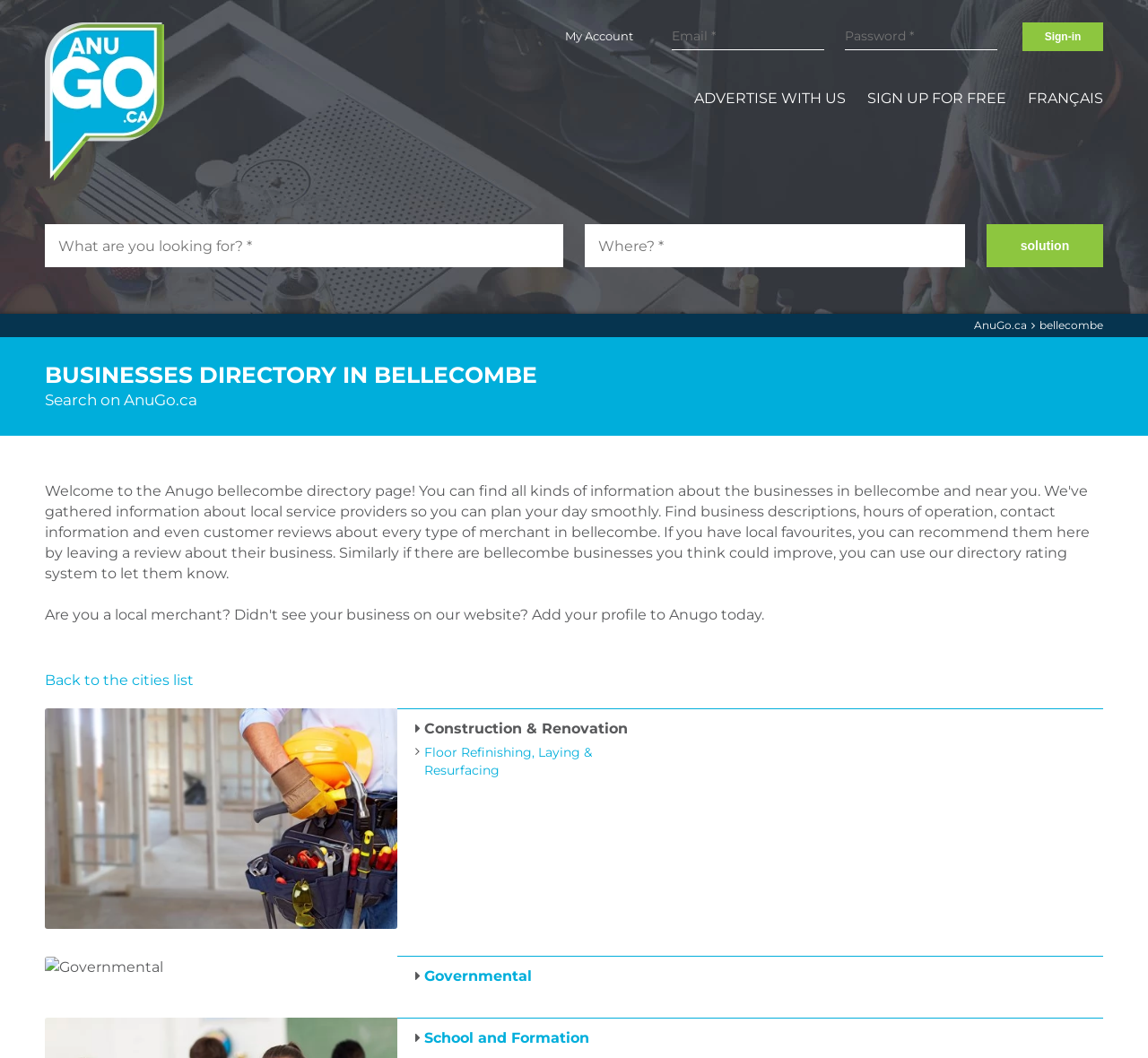What type of business is 'Floor Refinishing, Laying & Resurfacing'?
Answer the question with a single word or phrase by looking at the picture.

Construction & Renovation